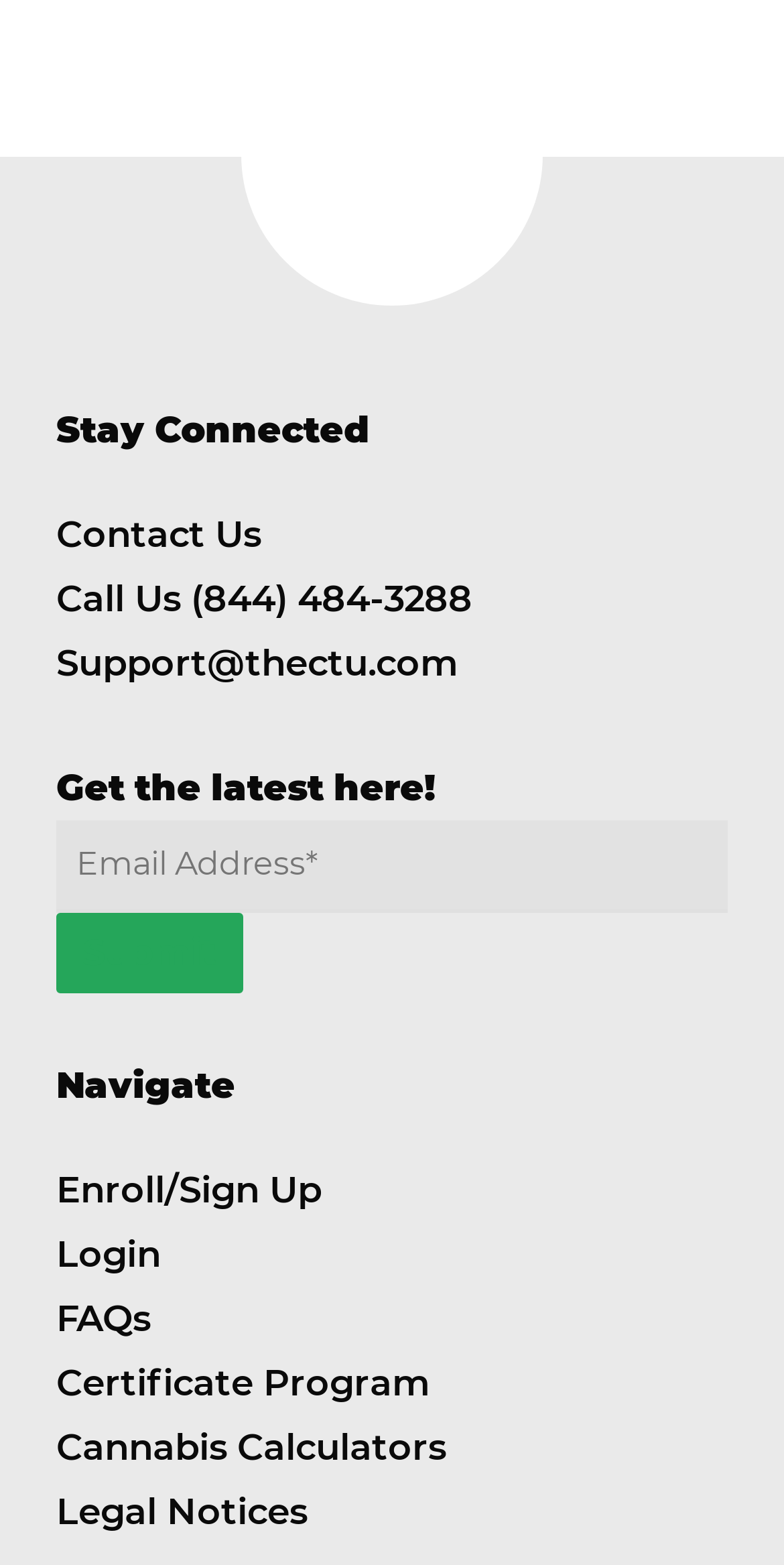Locate the bounding box coordinates of the clickable region to complete the following instruction: "Enroll or sign up."

[0.072, 0.746, 0.41, 0.775]